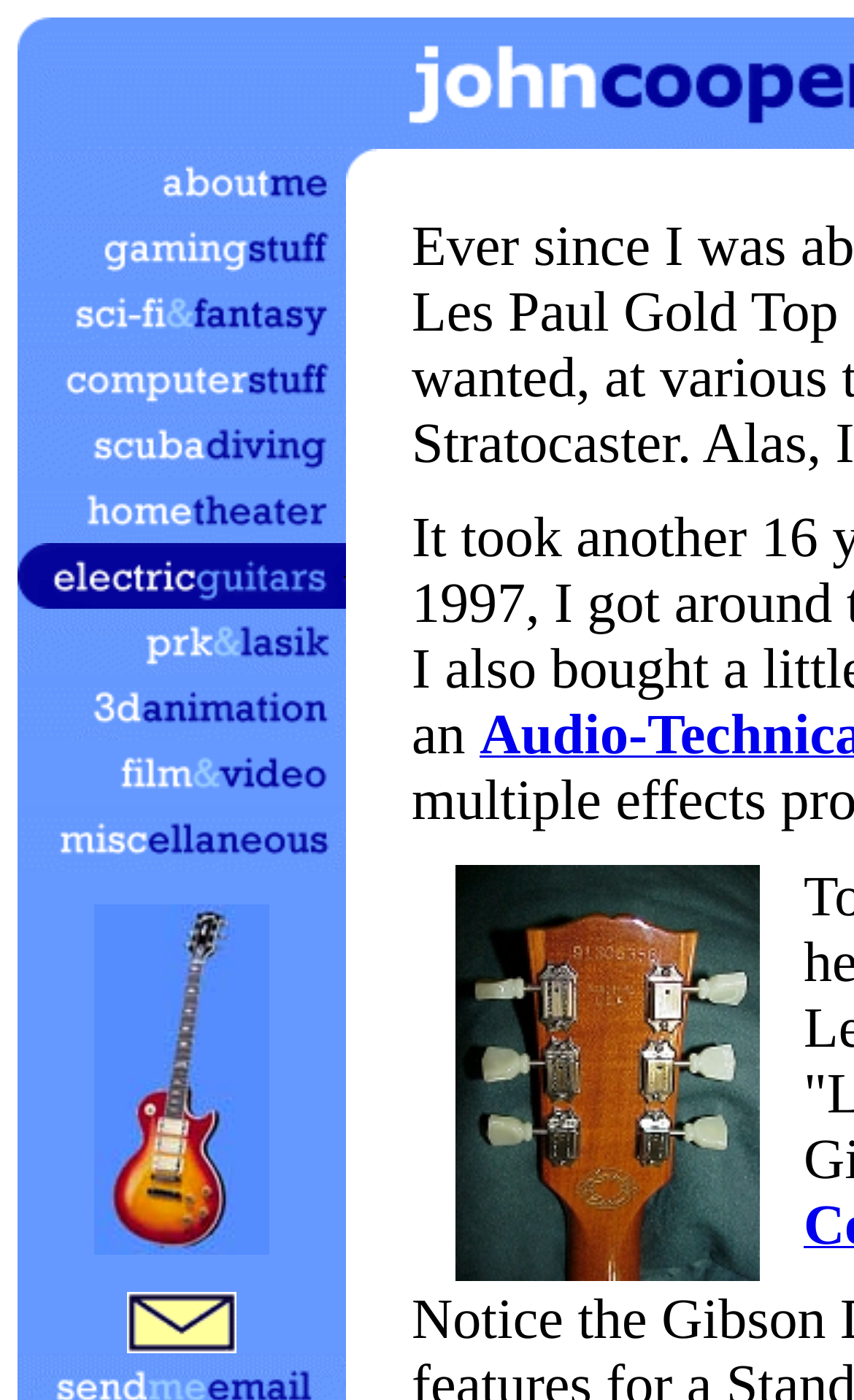Find the bounding box coordinates of the element I should click to carry out the following instruction: "Learn about 3D Animation".

[0.021, 0.51, 0.405, 0.533]